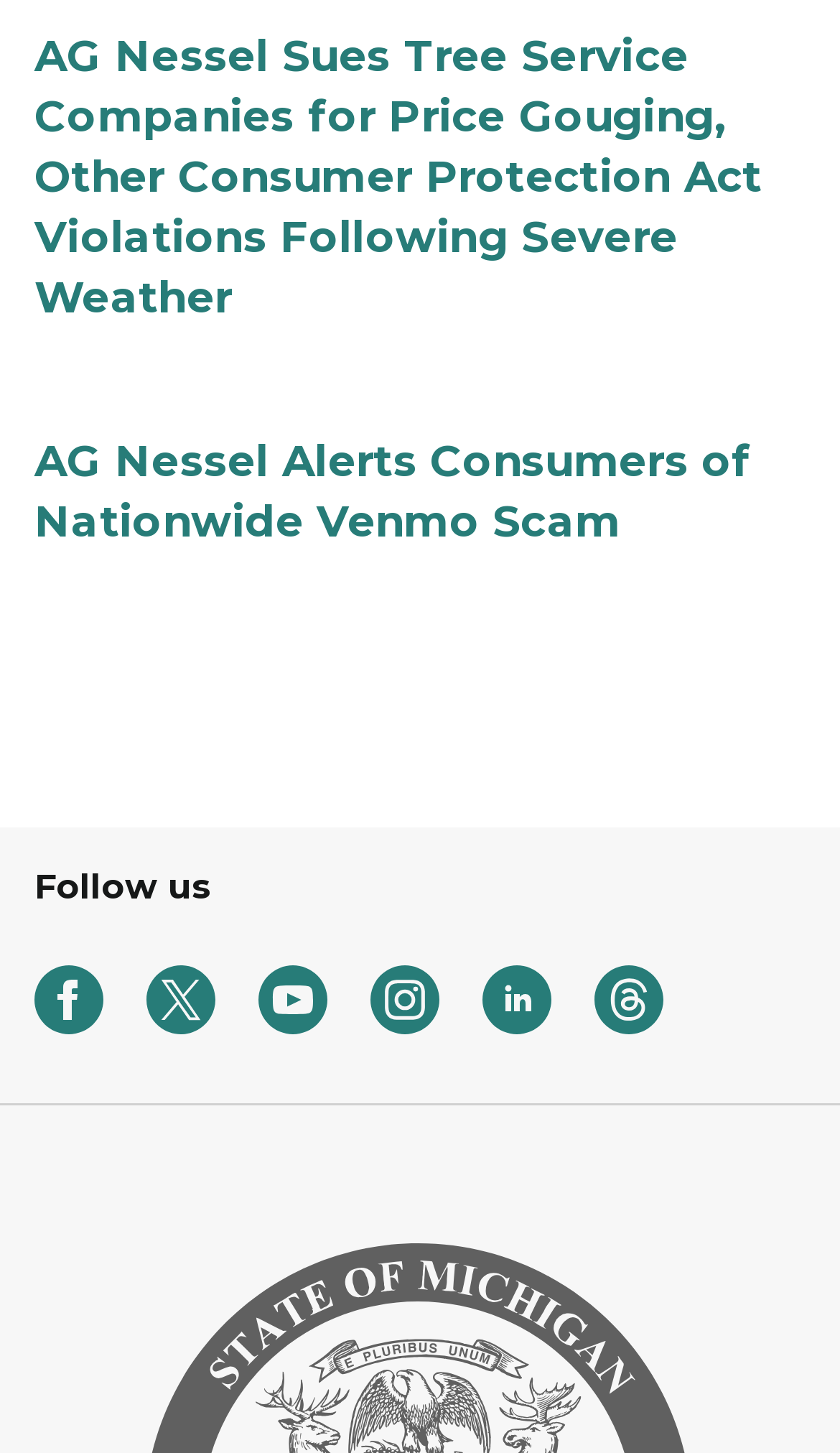Determine the bounding box coordinates of the clickable region to carry out the instruction: "Click on 'Continue'".

None